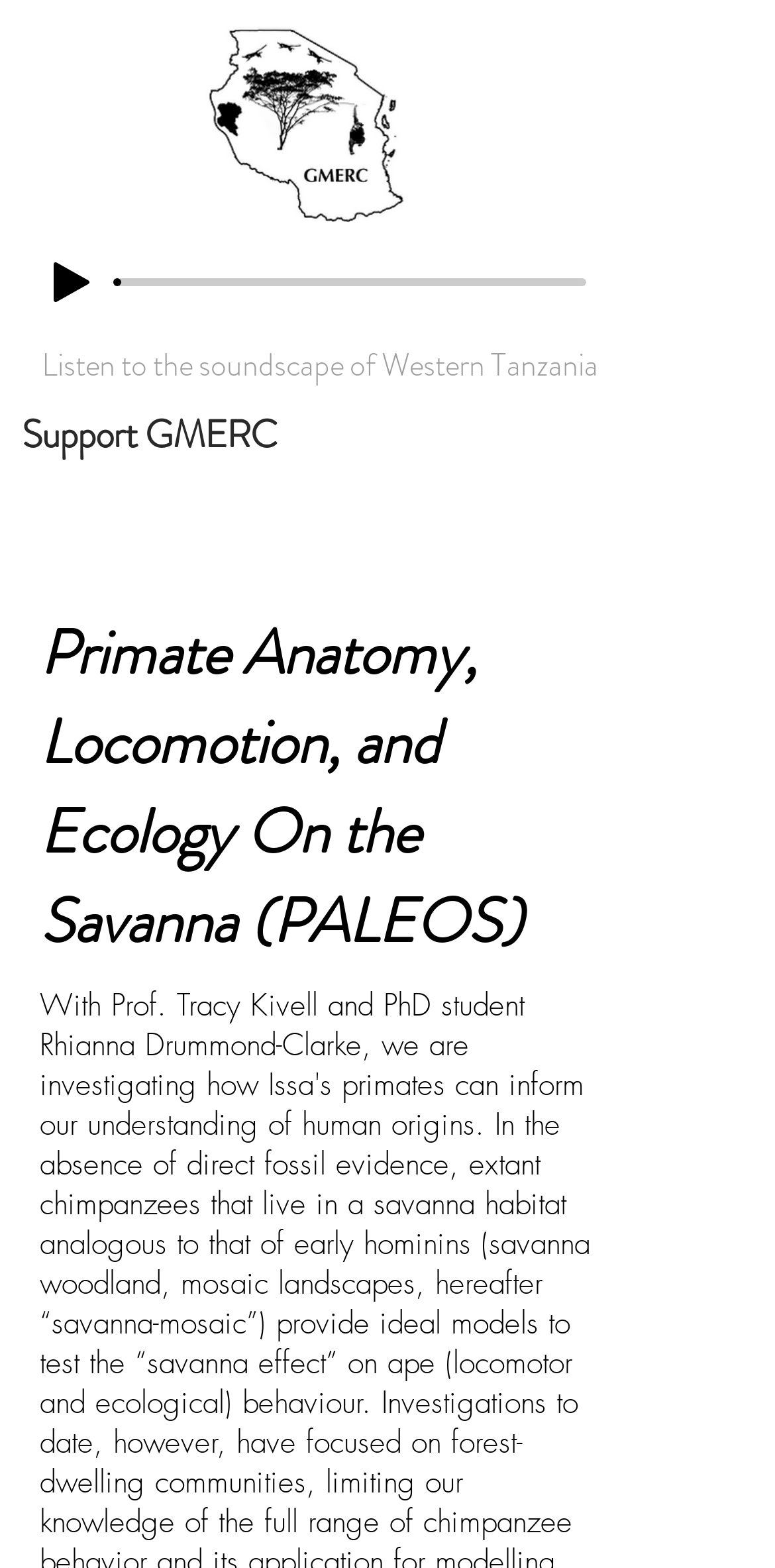Please answer the following question using a single word or phrase: 
What is the topic of the 'PALEOS' project?

Primate Anatomy, Locomotion, and Ecology